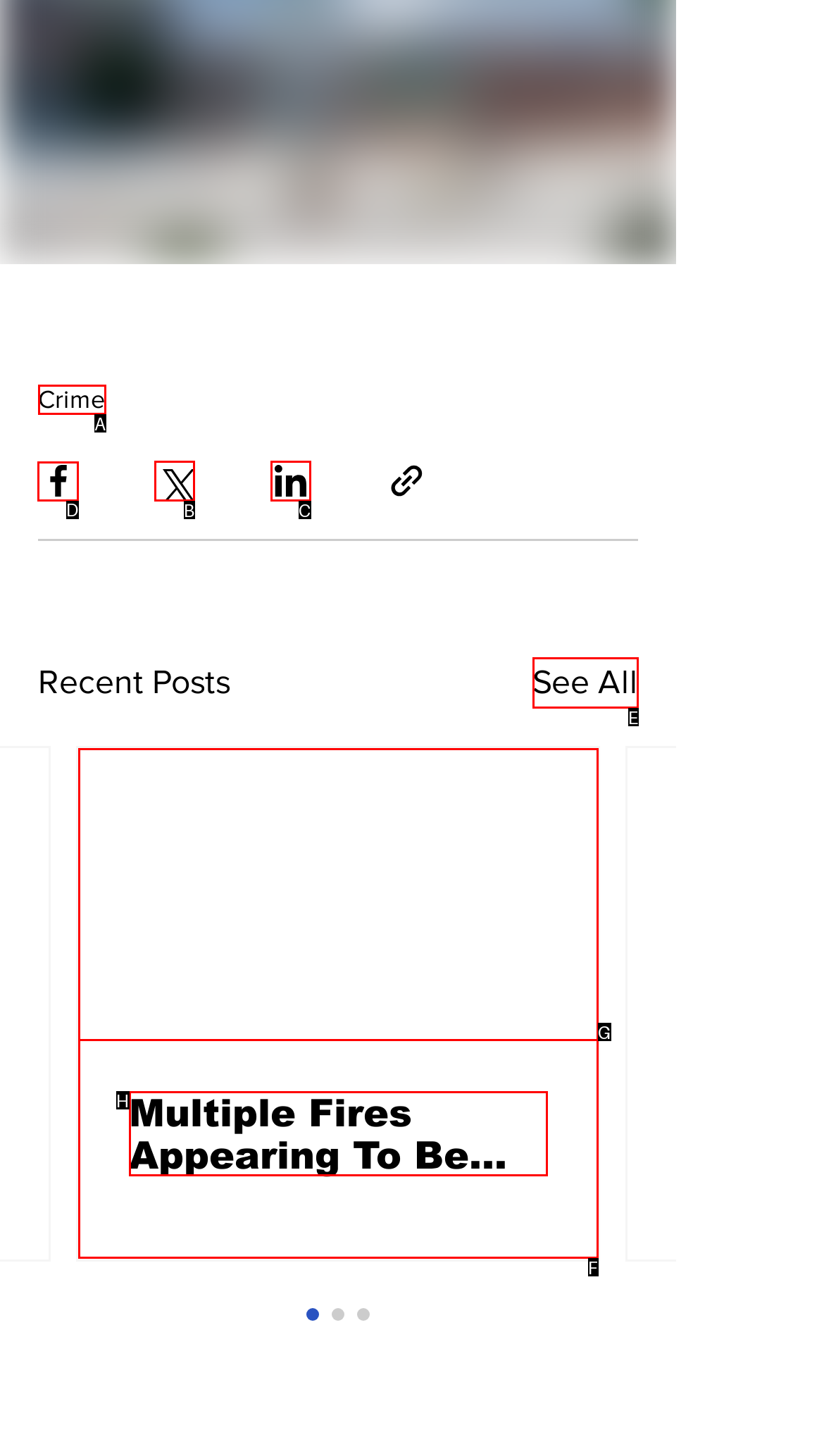For the instruction: Share via Facebook, determine the appropriate UI element to click from the given options. Respond with the letter corresponding to the correct choice.

D